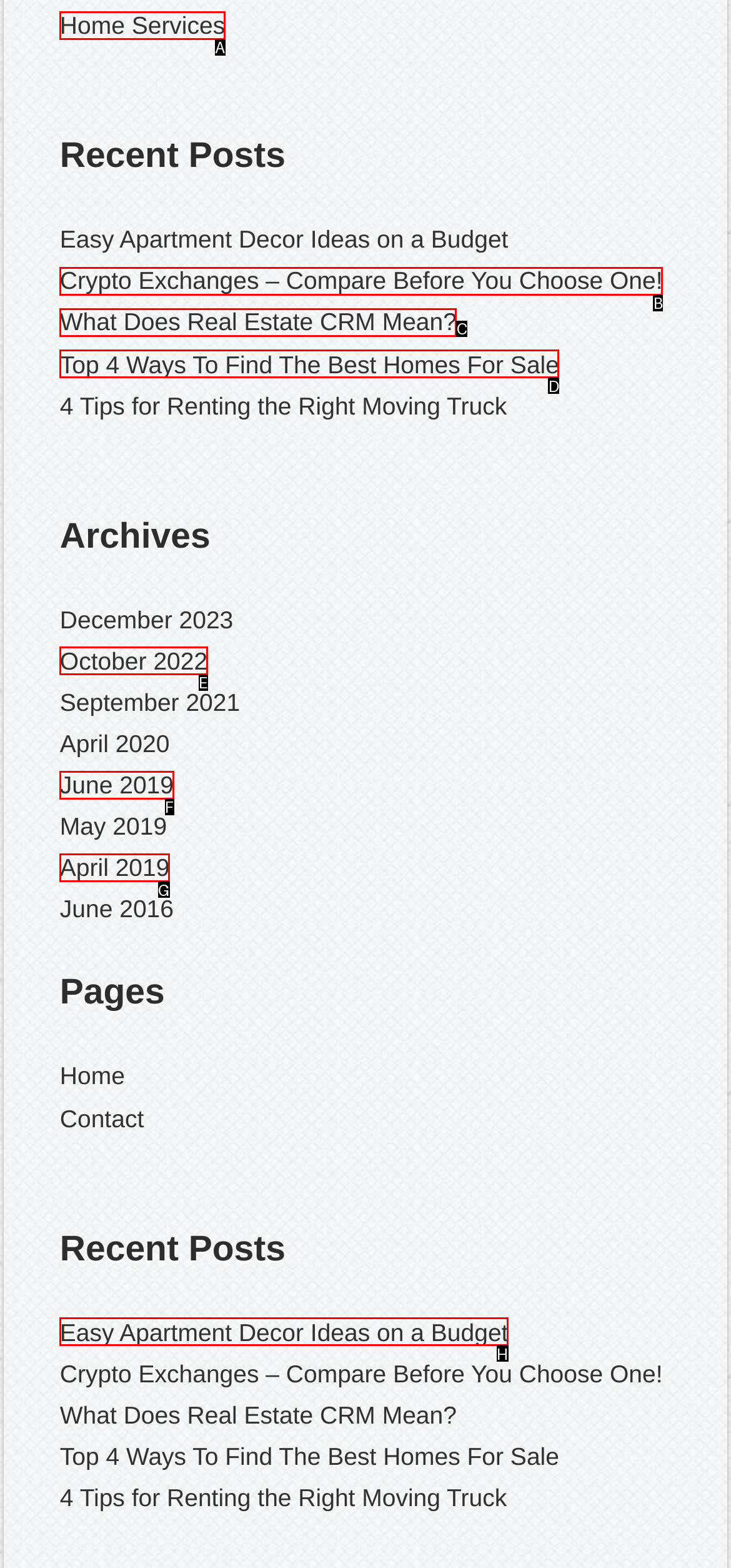Which HTML element matches the description: Cloud the best? Answer directly with the letter of the chosen option.

None